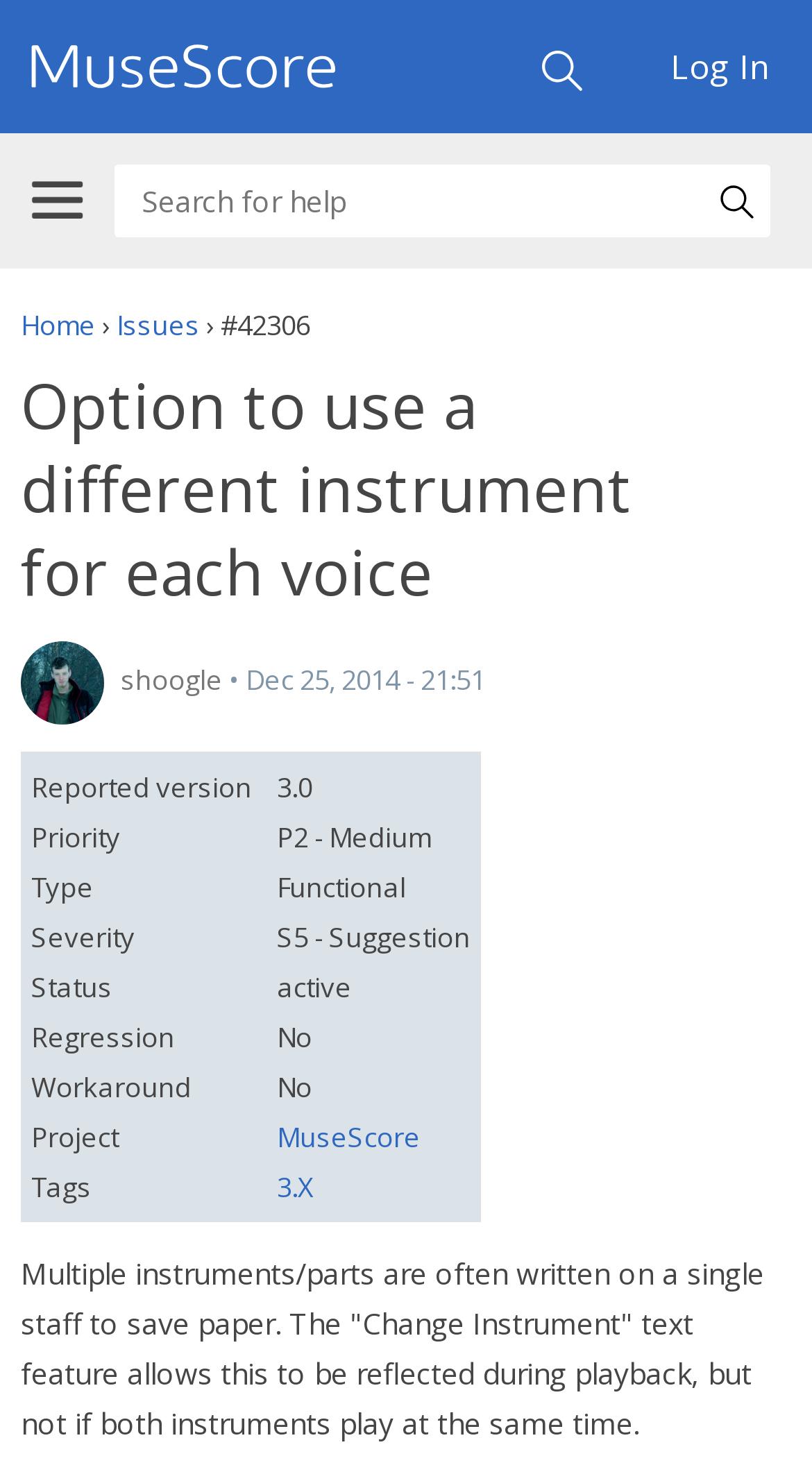Based on the image, give a detailed response to the question: What is the priority of the reported issue?

The priority of the reported issue is P2 - Medium, which can be found in the 'Priority' section of the webpage, where it is explicitly stated as 'P2 - Medium'.